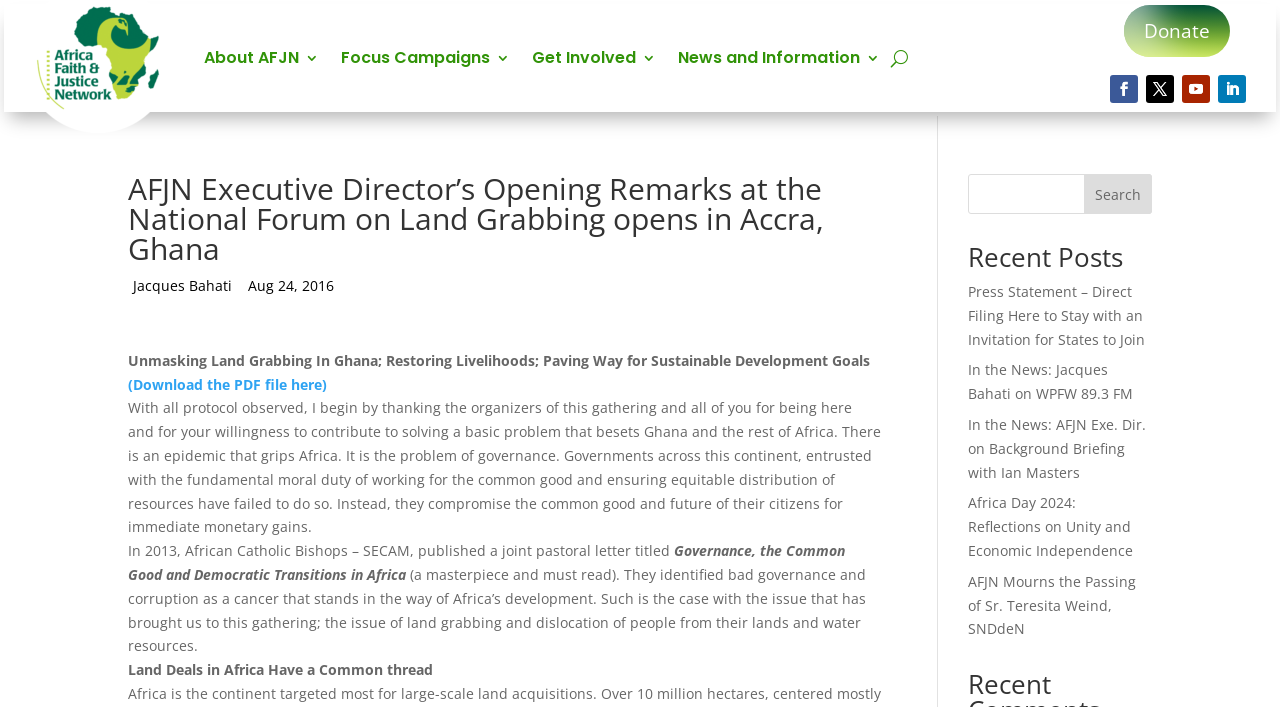Identify the headline of the webpage and generate its text content.

AFJN Executive Director’s Opening Remarks at the National Forum on Land Grabbing opens in Accra, Ghana